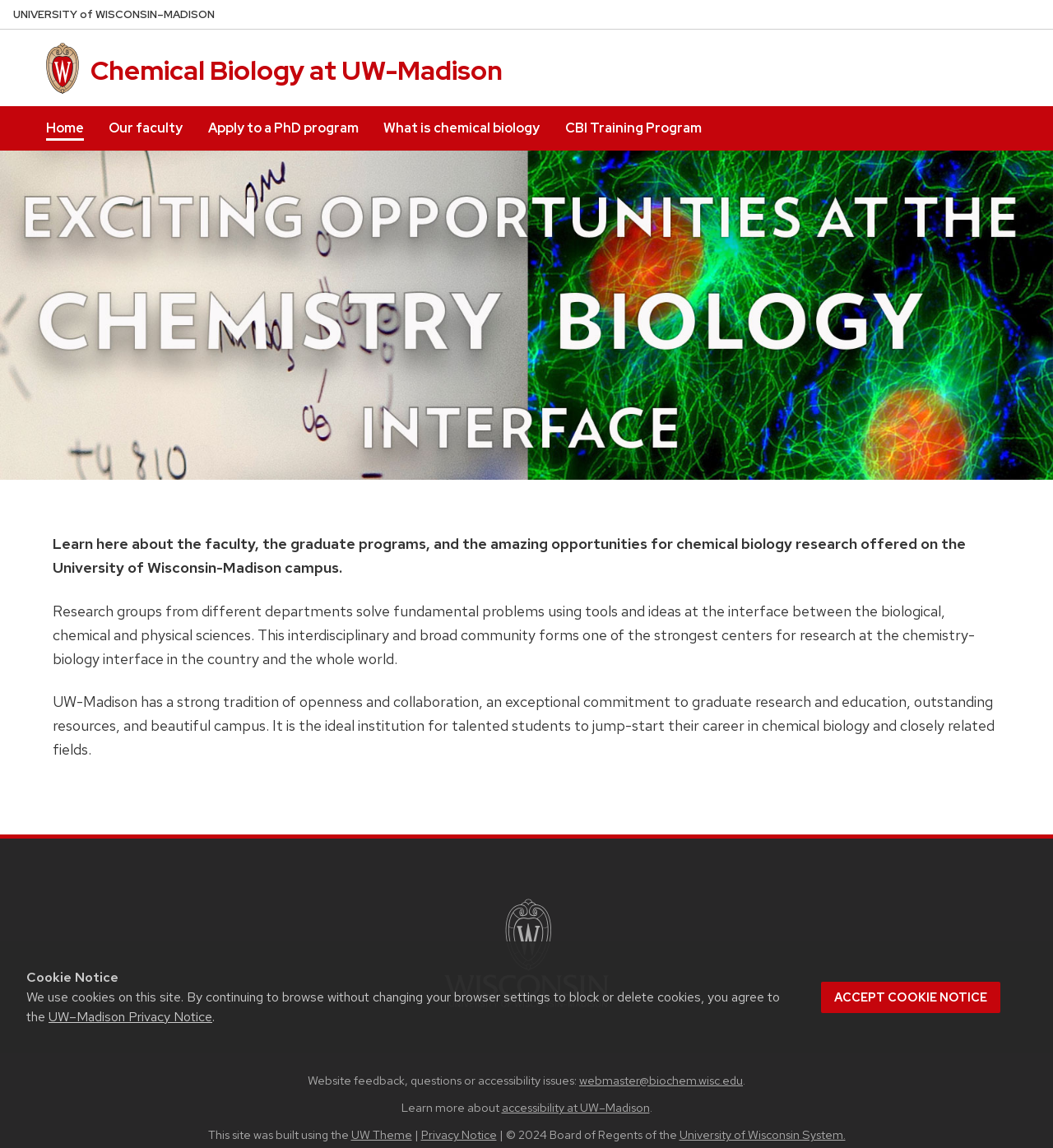How many links are there in the main menu?
Carefully examine the image and provide a detailed answer to the question.

I counted the links in the main menu by looking at the navigation element 'Main Menu' which contains links 'Home', 'Our faculty', 'Apply to a PhD program', 'What is chemical biology', and 'CBI Training Program'.